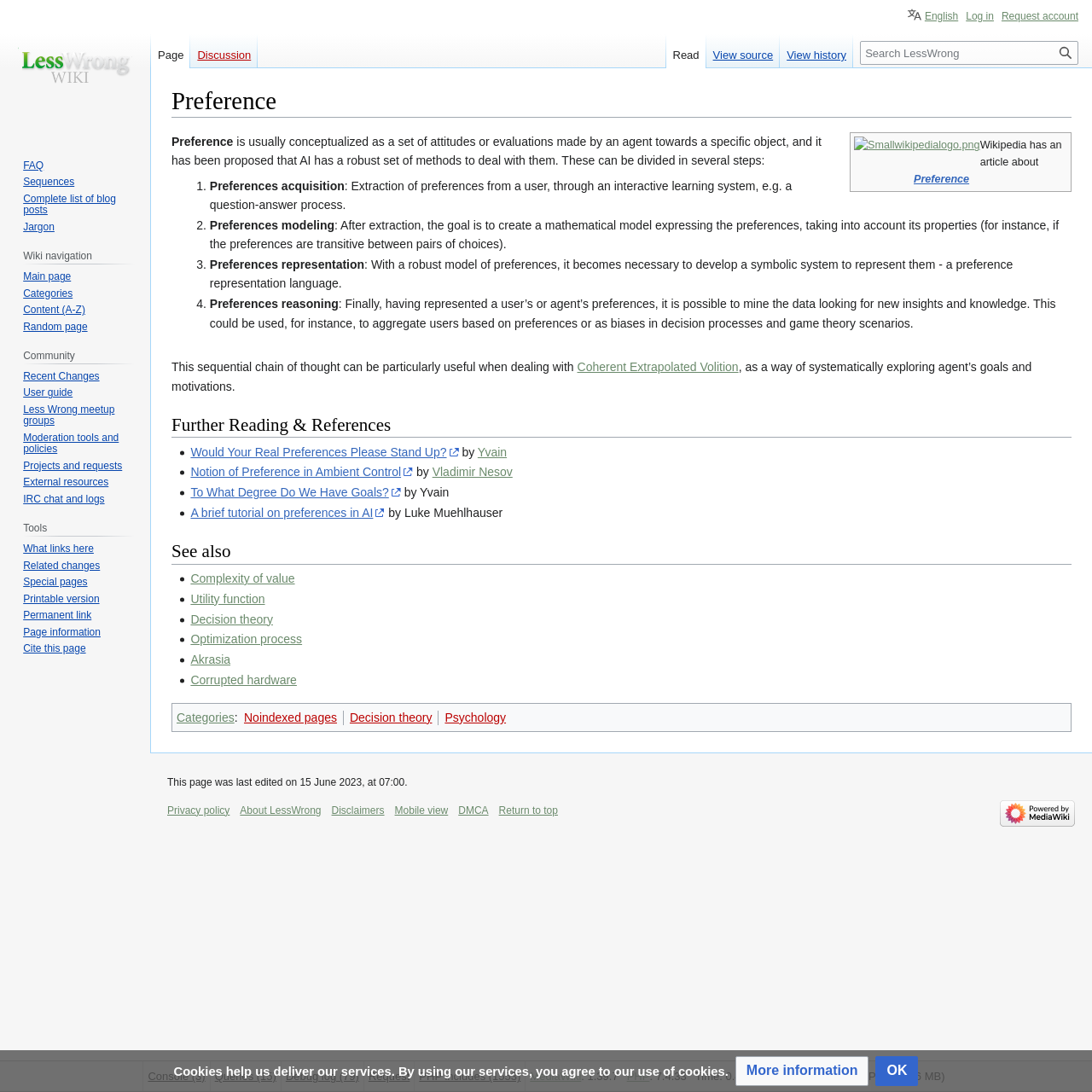What is the goal of preferences modeling?
Look at the image and respond with a one-word or short phrase answer.

create a mathematical model